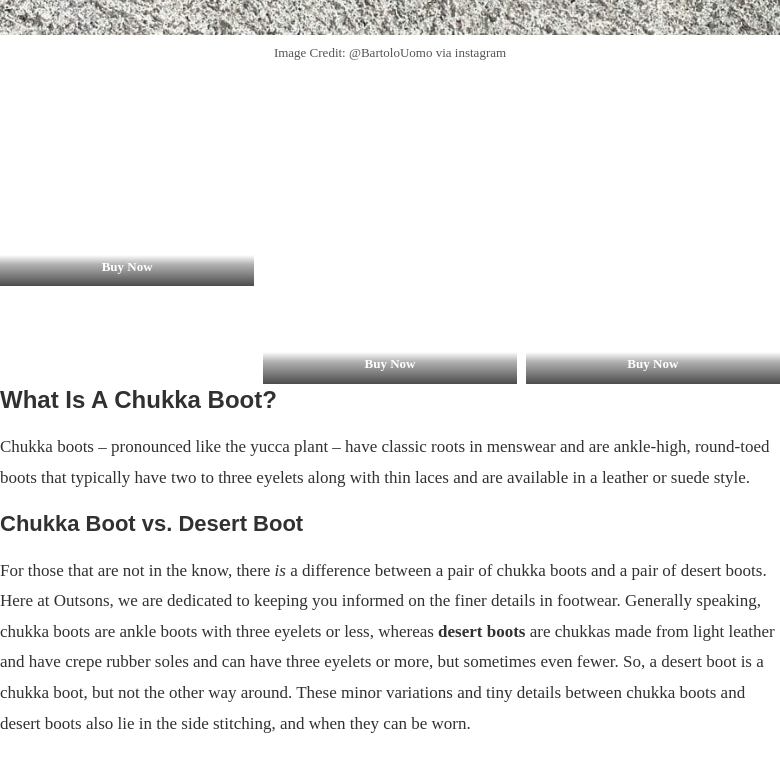How many eyelets do chukka boots usually have?
Please give a detailed answer to the question using the information shown in the image.

The caption states that chukka boots generally have two to three eyelets, which are small metal holes where the laces pass through.